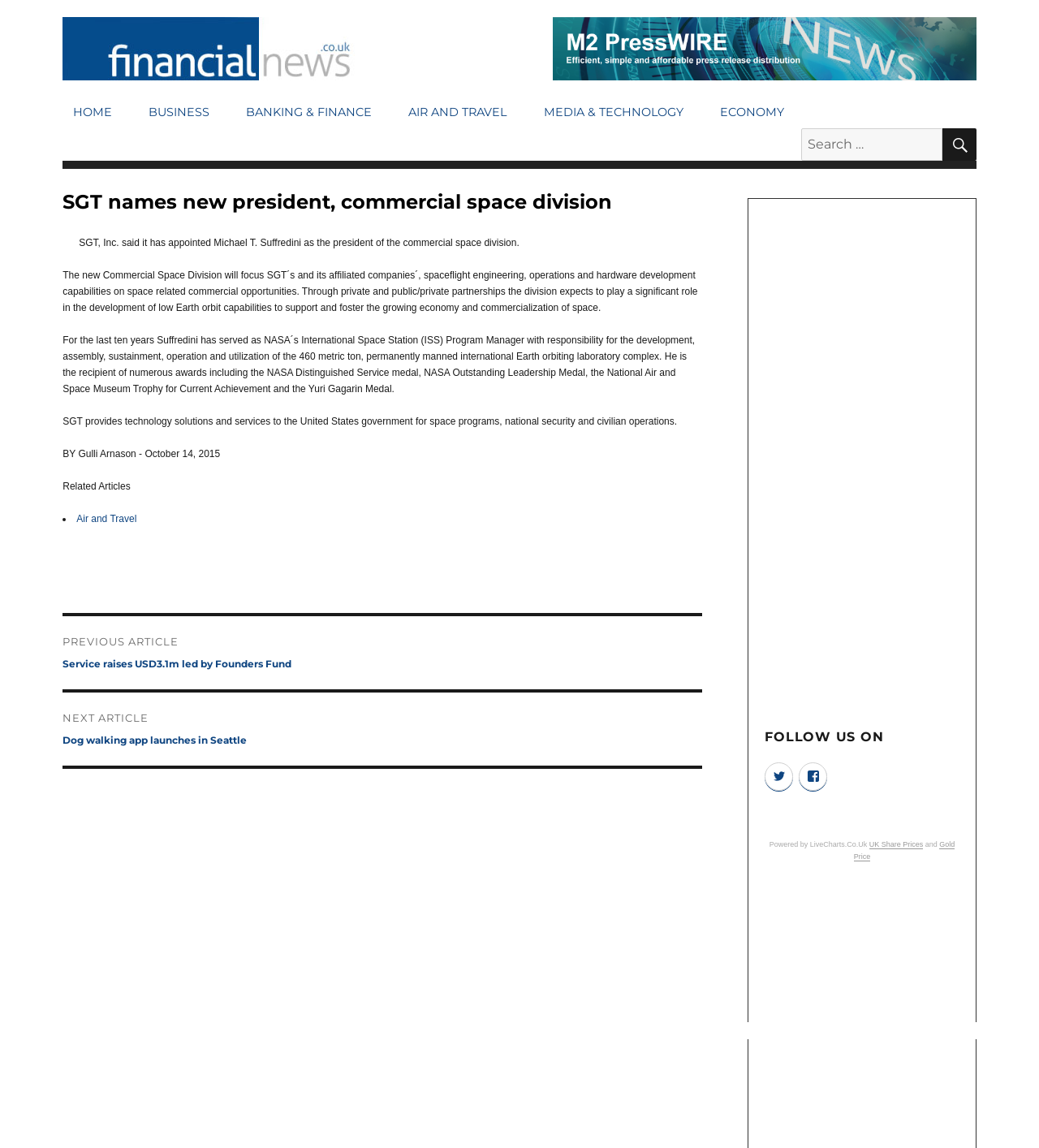Please identify the bounding box coordinates of the clickable area that will fulfill the following instruction: "View recent paper 'Global Clipper: Enhancing Safety and Reliability of Transformer-based Object Detection Models'". The coordinates should be in the format of four float numbers between 0 and 1, i.e., [left, top, right, bottom].

None